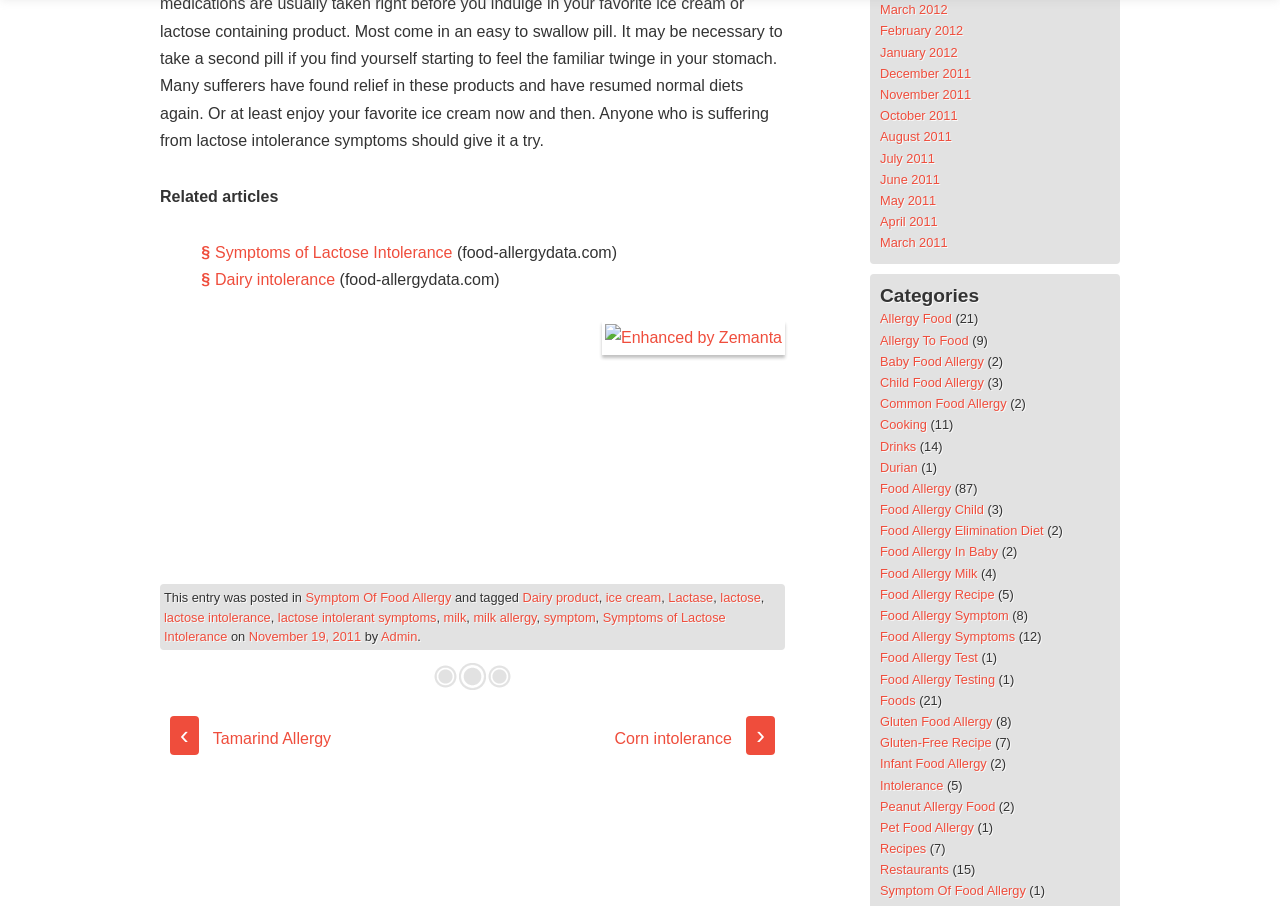What is the purpose of the iframe on the webpage?
Please provide a full and detailed response to the question.

The iframe element is present on the webpage, but its purpose is not explicitly stated. It may be used for embedding external content or providing additional functionality, but without further information, its exact purpose cannot be determined.